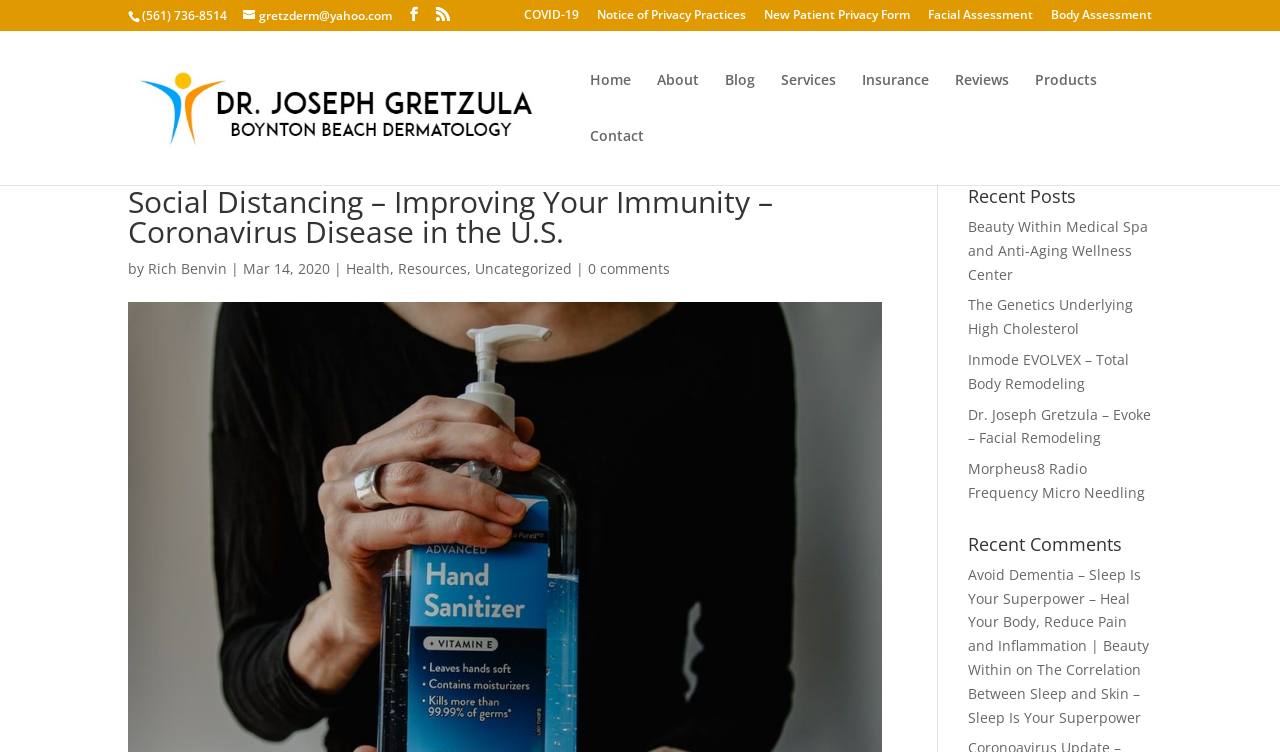Deliver a detailed narrative of the webpage's visual and textual elements.

This webpage is about Dr. Joseph Gretzula, a dermatologist in Boynton Beach, Florida. At the top, there is a header section with contact information, including a phone number and email address. Below that, there are several social media links and a COVID-19 notice.

The main content area is divided into two sections. On the left, there is a navigation menu with links to various pages, including Home, About, Blog, Services, Insurance, Reviews, Products, and Contact. Above the navigation menu, there is a search bar with a placeholder text "Search for:".

On the right, there is a blog section with a heading "Social Distancing – Improving Your Immunity – Coronavirus Disease in the U.S." The blog post is written by Rich Benvin and dated March 14, 2020. It has several tags, including Health, Resources, and Uncategorized.

Below the blog post, there are two sections: "Recent Posts" and "Recent Comments". The "Recent Posts" section lists four links to other blog posts, including "Beauty Within Medical Spa and Anti-Aging Wellness Center" and "Dr. Joseph Gretzula – Evoke – Facial Remodeling". The "Recent Comments" section lists two comments, one of which is a link to another blog post.

At the top right of the page, there is a logo image with the text "Dr. Joseph Gretzula - Boynton Beach Dermatology".